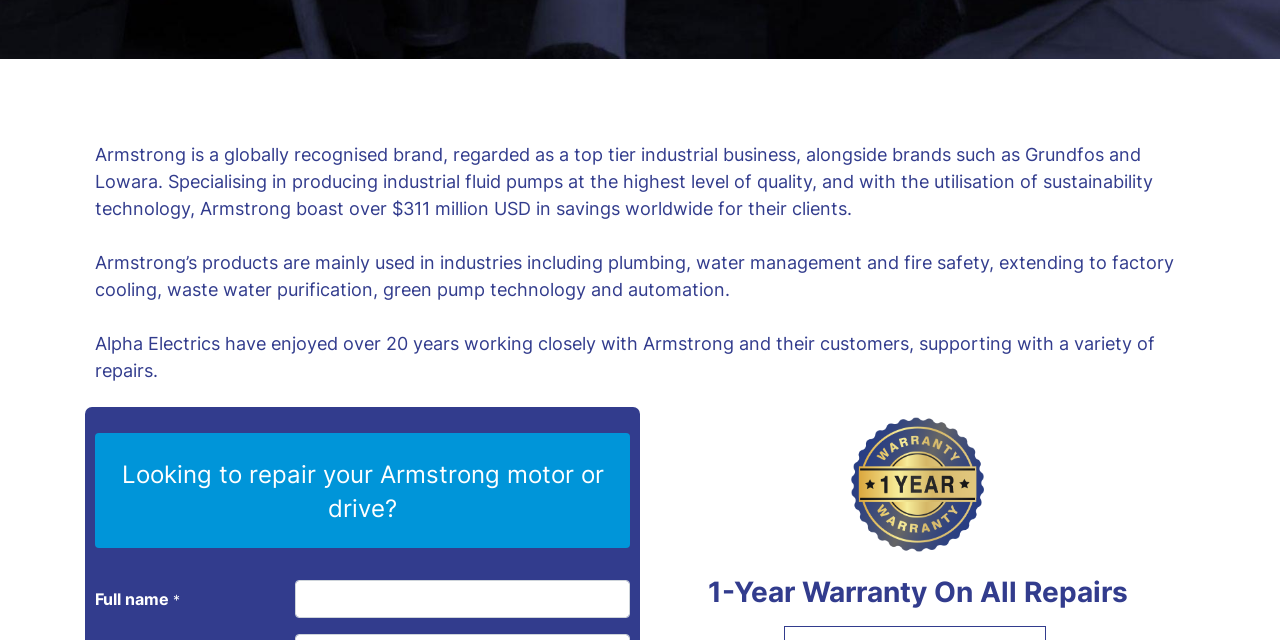Using the webpage screenshot, find the UI element described by Delivery Information. Provide the bounding box coordinates in the format (top-left x, top-left y, bottom-right x, bottom-right y), ensuring all values are floating point numbers between 0 and 1.

[0.66, 0.323, 0.78, 0.355]